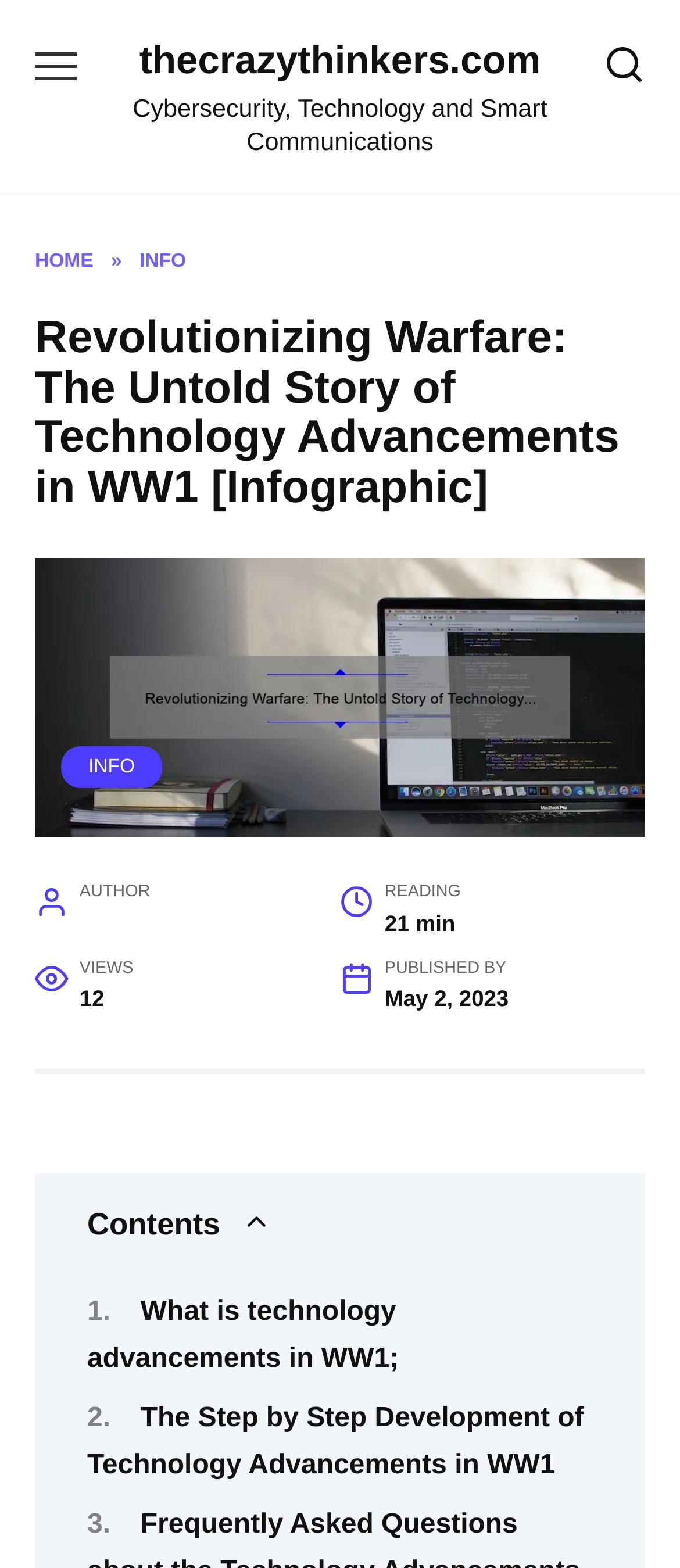When was the article published?
Please analyze the image and answer the question with as much detail as possible.

The publication date of the article can be found by looking at the 'PUBLISHED BY' section, which is located below the title of the webpage. In this section, it is stated that the article was published on May 2, 2023.